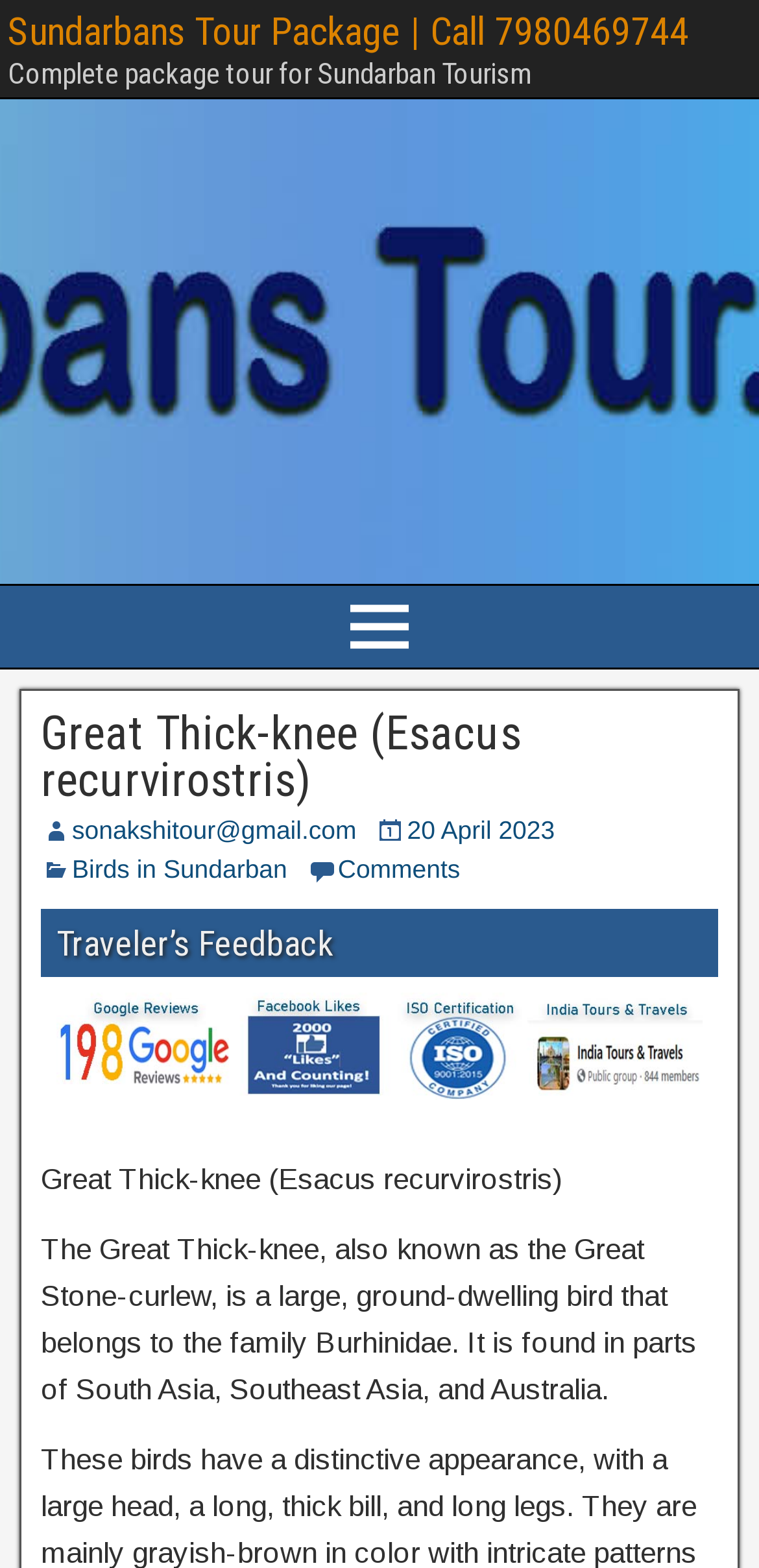Create a detailed summary of the webpage's content and design.

The webpage is about the Great Thick-knee, a large ground-dwelling bird. At the top, there is a heading that reads "Sundarbans Tour Package | Call 7980469744" with a link to the same text. Below this, there is a brief description of a complete package tour for Sundarban Tourism.

On the left side, there is a navigation menu labeled "Main Menu" with a button that has an icon. Above this menu, there is a header section that contains a heading with the title "Great Thick-knee (Esacus recurvirostris)" and a link to the same text. 

To the right of the header section, there are several links, including an email address, a date "20 April 2023", and links to "Birds in Sundarban" and "Comments". Below these links, there is a heading that reads "Traveler’s Feedback".

The main content of the webpage is a description of the Great Thick-knee, which is a large, ground-dwelling bird that belongs to the family Burhinidae, found in parts of South Asia, Southeast Asia, and Australia. This text is positioned below the header section and takes up most of the webpage.